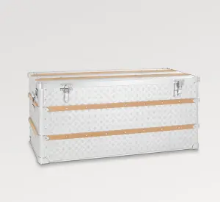Respond to the question below with a single word or phrase: What is the length of the hard case?

113 cm